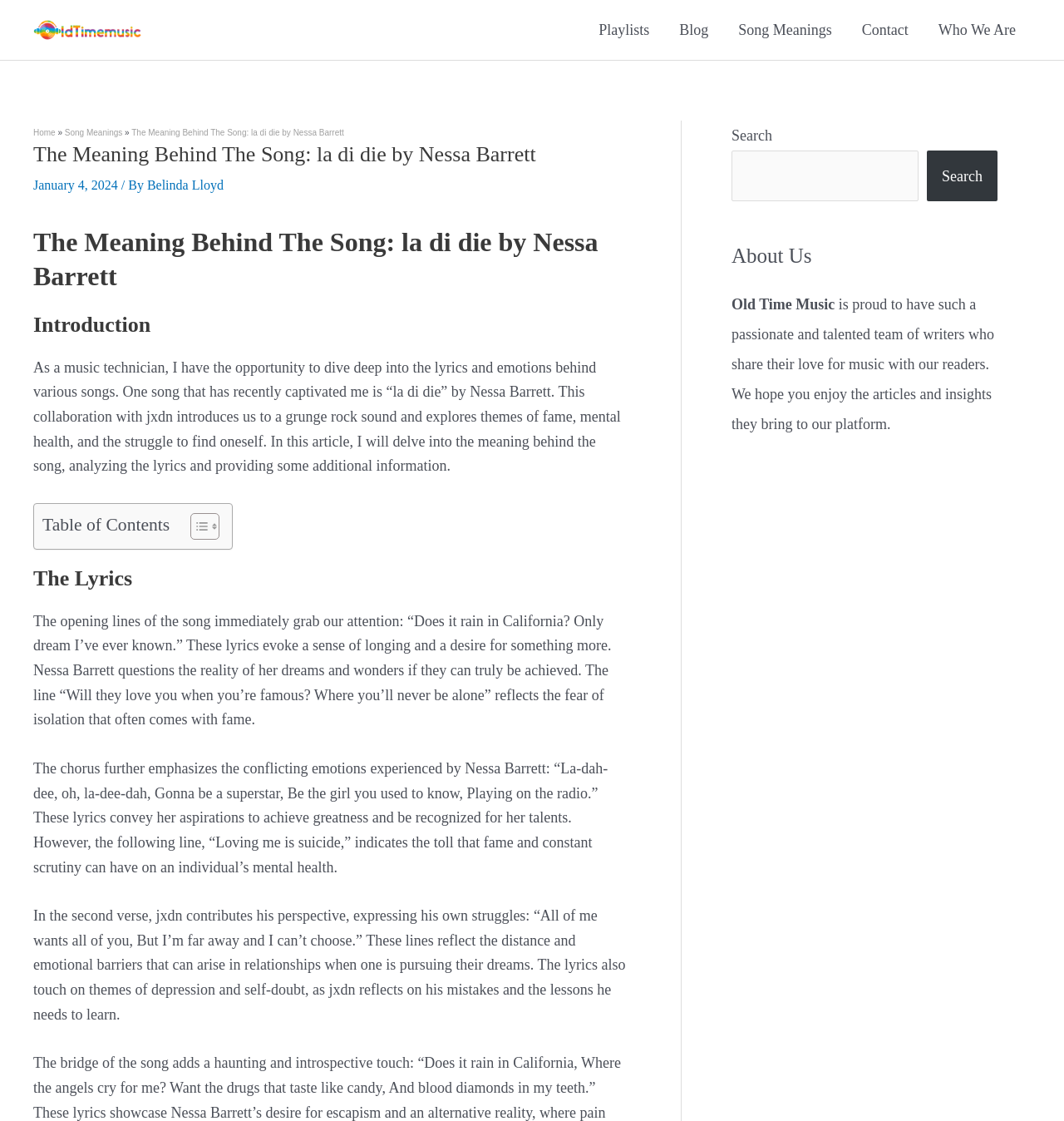Highlight the bounding box coordinates of the element that should be clicked to carry out the following instruction: "Search for a product". The coordinates must be given as four float numbers ranging from 0 to 1, i.e., [left, top, right, bottom].

None